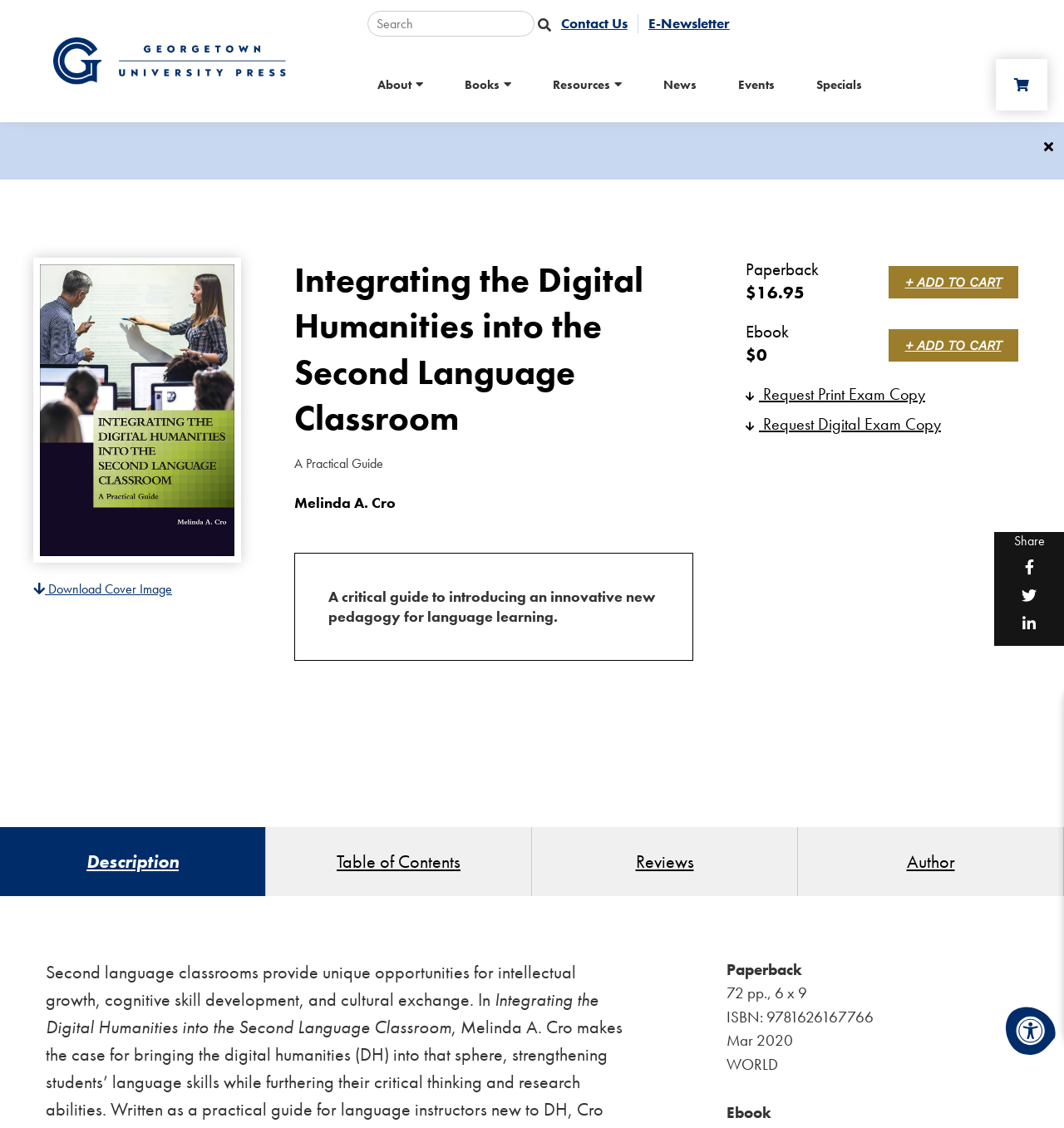Analyze the image and answer the question with as much detail as possible: 
What is the price of the paperback book?

I found the answer by looking at the text next to the 'Paperback' option, which is '16.95'.